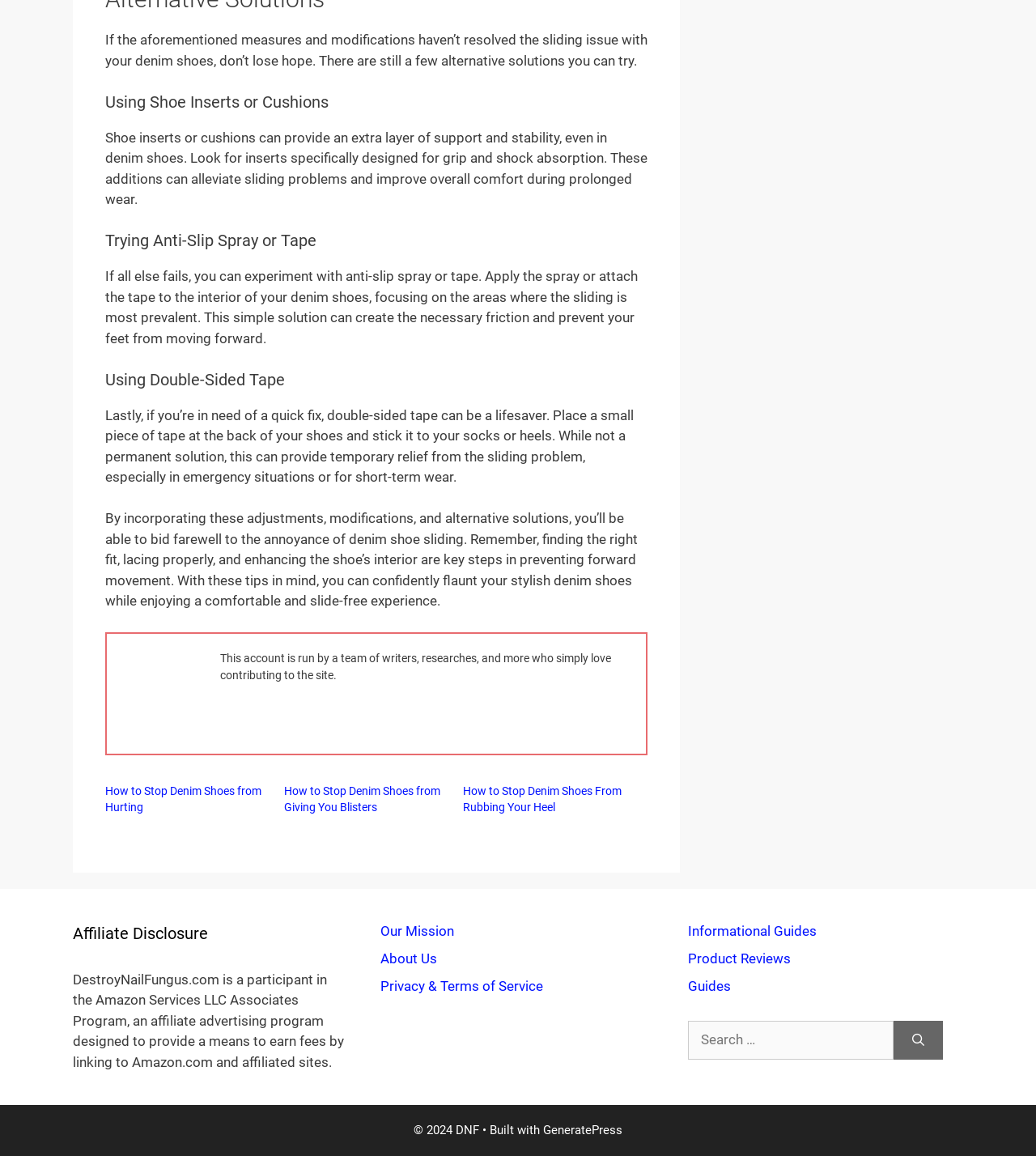Please identify the coordinates of the bounding box for the clickable region that will accomplish this instruction: "Read about the Affiliate Disclosure".

[0.07, 0.797, 0.336, 0.818]